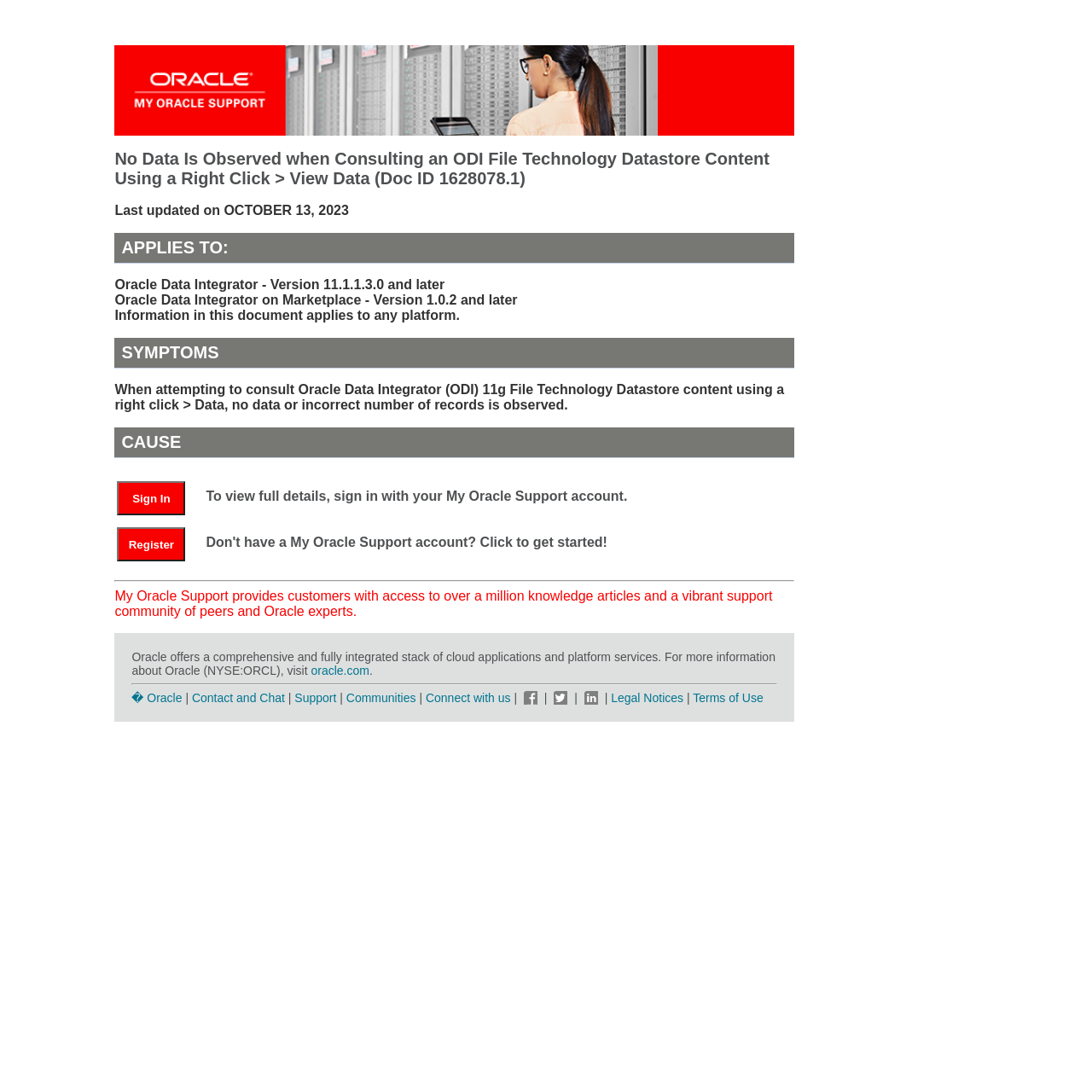Find the bounding box coordinates for the element that must be clicked to complete the instruction: "Contact and chat with Oracle support". The coordinates should be four float numbers between 0 and 1, indicated as [left, top, right, bottom].

[0.176, 0.632, 0.261, 0.645]